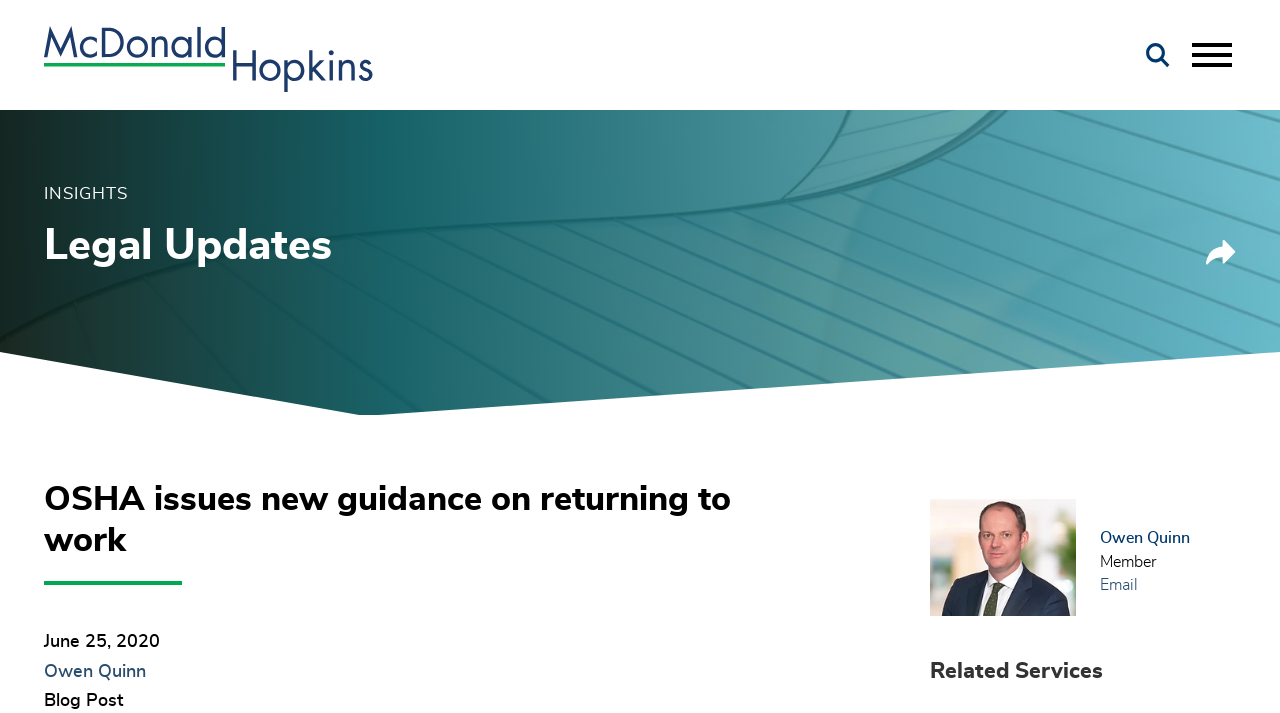Locate the bounding box of the UI element defined by this description: "McDonald Hopkins LLC". The coordinates should be given as four float numbers between 0 and 1, formatted as [left, top, right, bottom].

[0.034, 0.036, 0.291, 0.13]